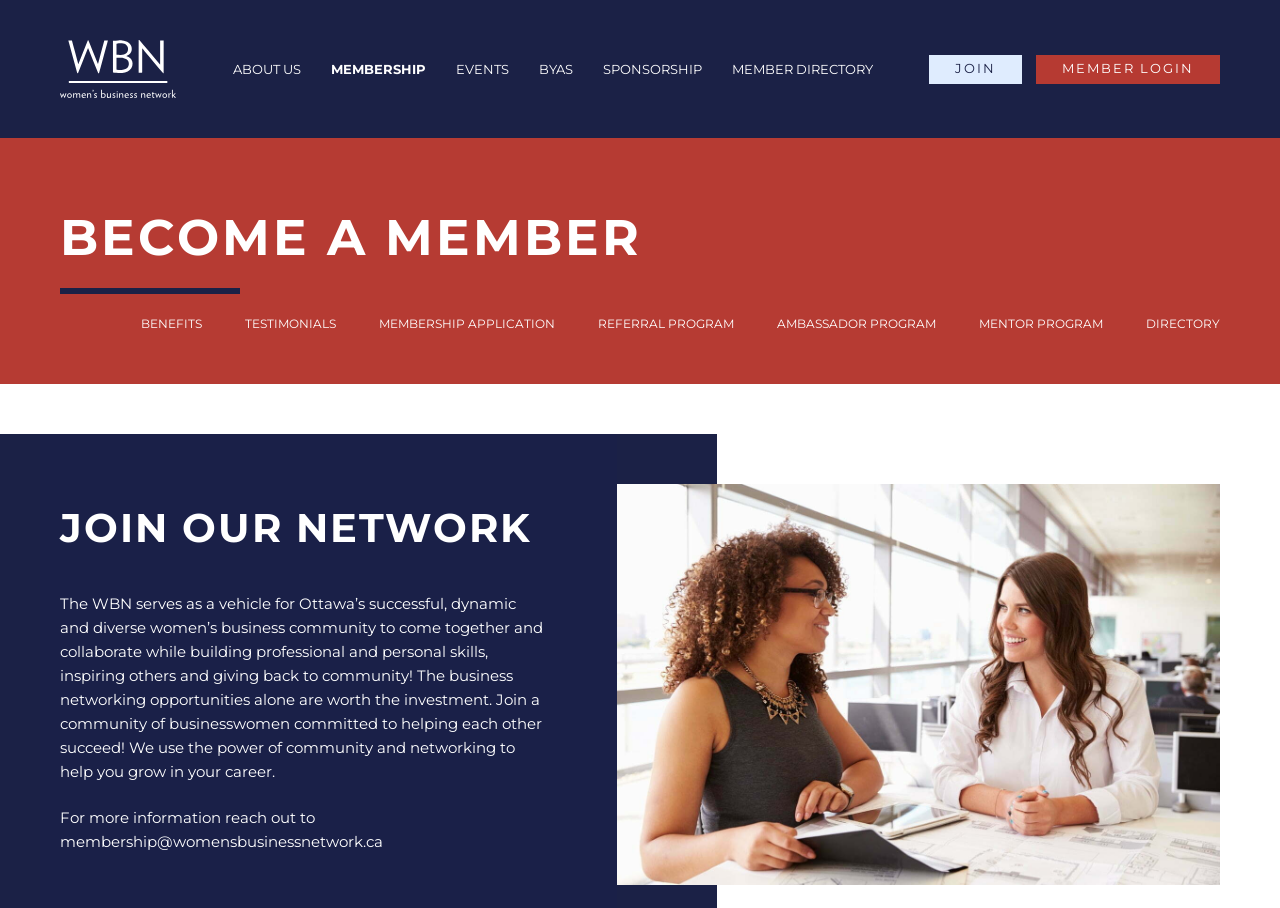Explain the webpage's design and content in an elaborate manner.

The webpage is about the membership of the Women's Business Network (WBN). At the top left, there is a logo image and a link with the text "WBN - Women's Business Network". Below this, there is a navigation menu with six links: "ABOUT US", "MEMBERSHIP", "EVENTS", "BYAS", "SPONSORSHIP", and "MEMBER DIRECTORY", arranged horizontally from left to right.

On the right side of the navigation menu, there are two links: "JOIN" and "MEMBER LOGIN". Below these links, there is a section with a heading "BECOME A MEMBER". This section contains five links: "BENEFITS", "TESTIMONIALS", "MEMBERSHIP APPLICATION", "REFERRAL PROGRAM", and "AMBASSADOR PROGRAM", arranged horizontally from left to right. Below these links, there is another heading "JOIN OUR NETWORK".

The main content of the webpage is a paragraph of text that describes the purpose and benefits of joining the WBN. The text explains that the WBN is a community of businesswomen who come together to build professional and personal skills, inspire others, and give back to the community. It also mentions that the business networking opportunities alone are worth the investment.

Below the main content, there is a call-to-action to reach out to the WBN for more information, with an email address provided as a link. Finally, there is a large image at the bottom right of the page, depicting two women working together at an architect's office.